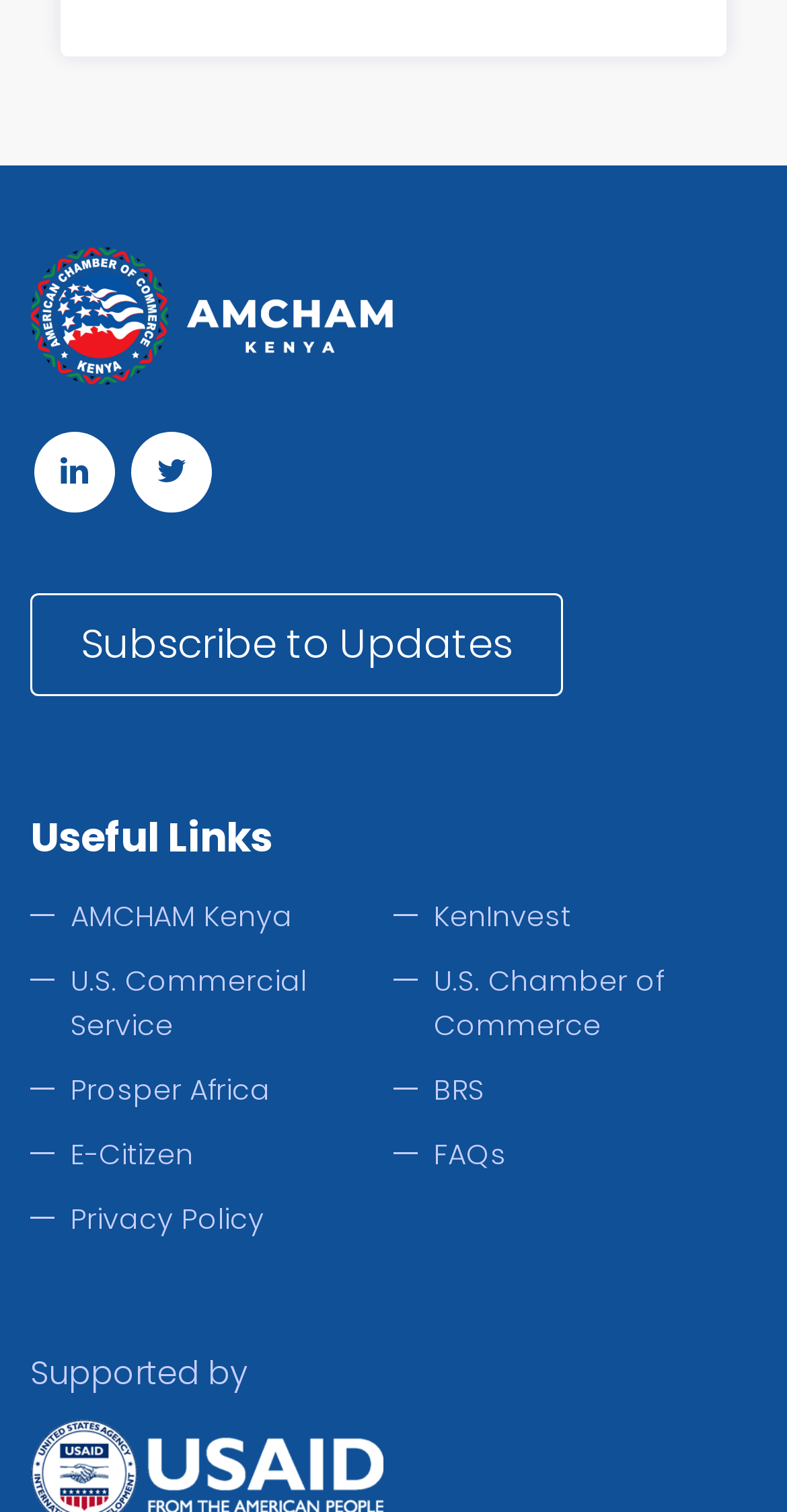Determine the bounding box coordinates of the region to click in order to accomplish the following instruction: "Visit AMCHAM Kenya". Provide the coordinates as four float numbers between 0 and 1, specifically [left, top, right, bottom].

[0.09, 0.593, 0.372, 0.62]